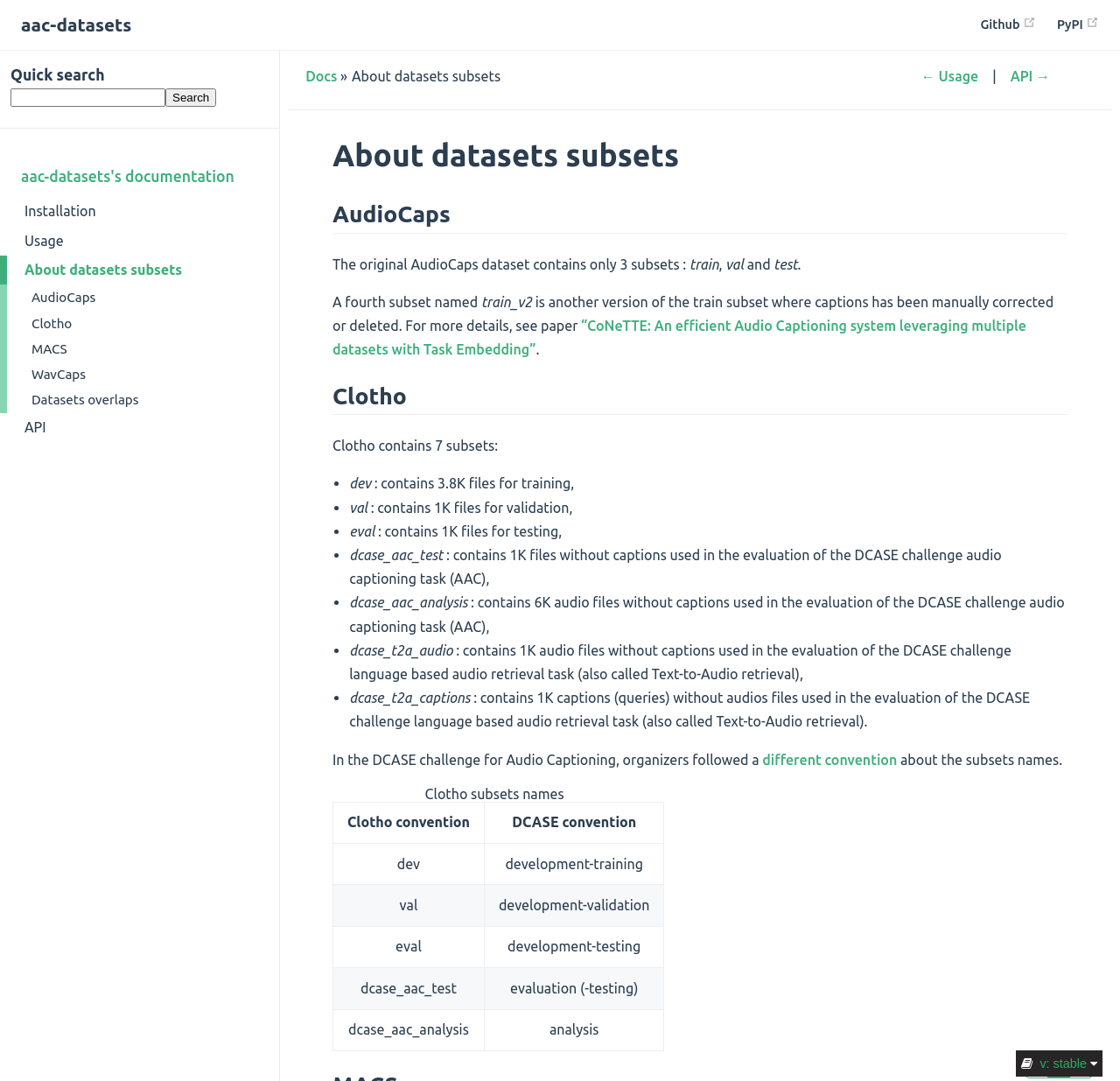Please identify the bounding box coordinates for the region that you need to click to follow this instruction: "Search for datasets".

[0.0, 0.047, 0.249, 0.119]